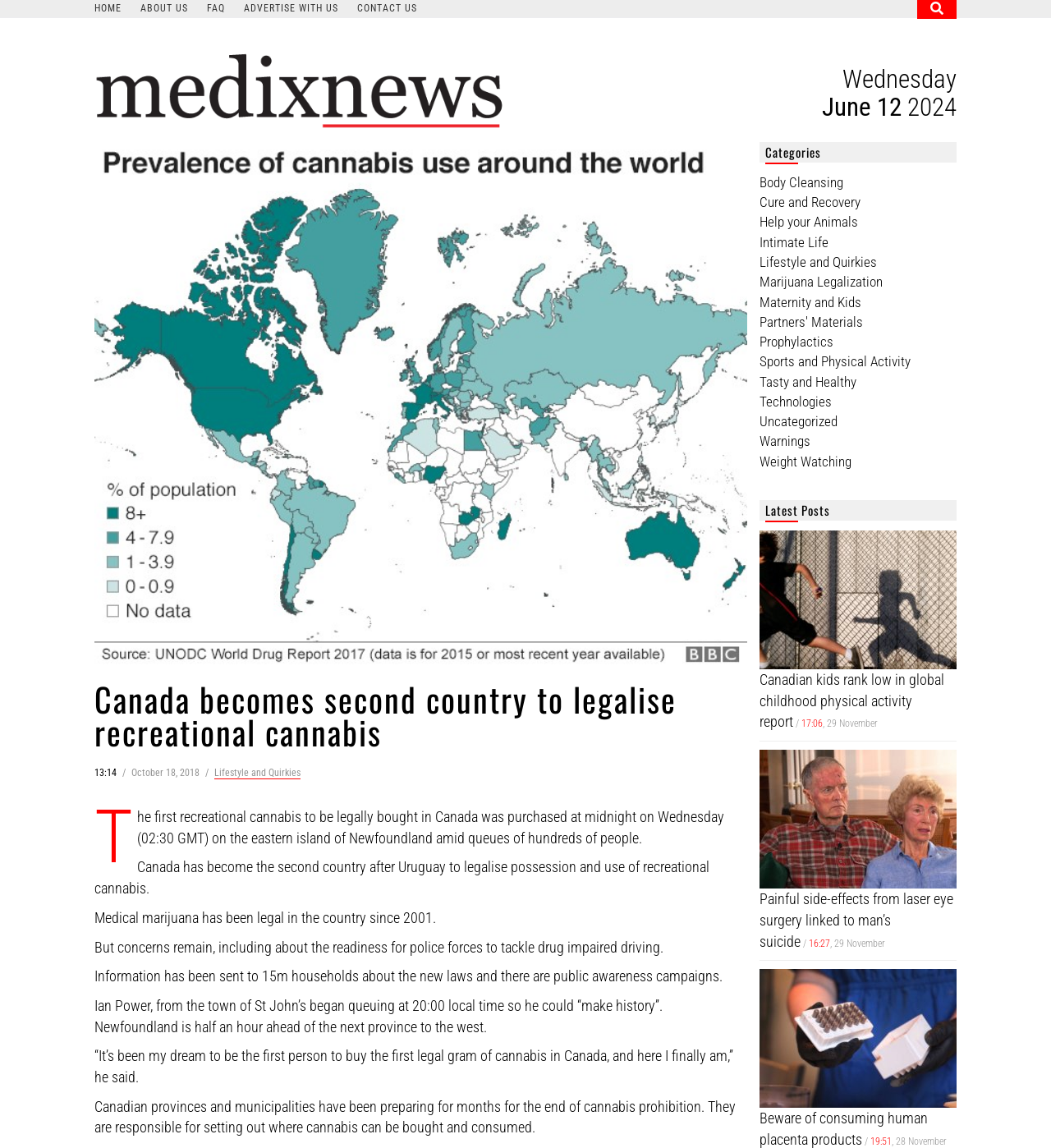What is the category of the news article 'Canadian kids rank low in global childhood physical activity report'?
Please describe in detail the information shown in the image to answer the question.

I found the category of the news article by looking at the link 'Lifestyle and Quirkies' which is located near the text 'Canadian kids rank low in global childhood physical activity report'.